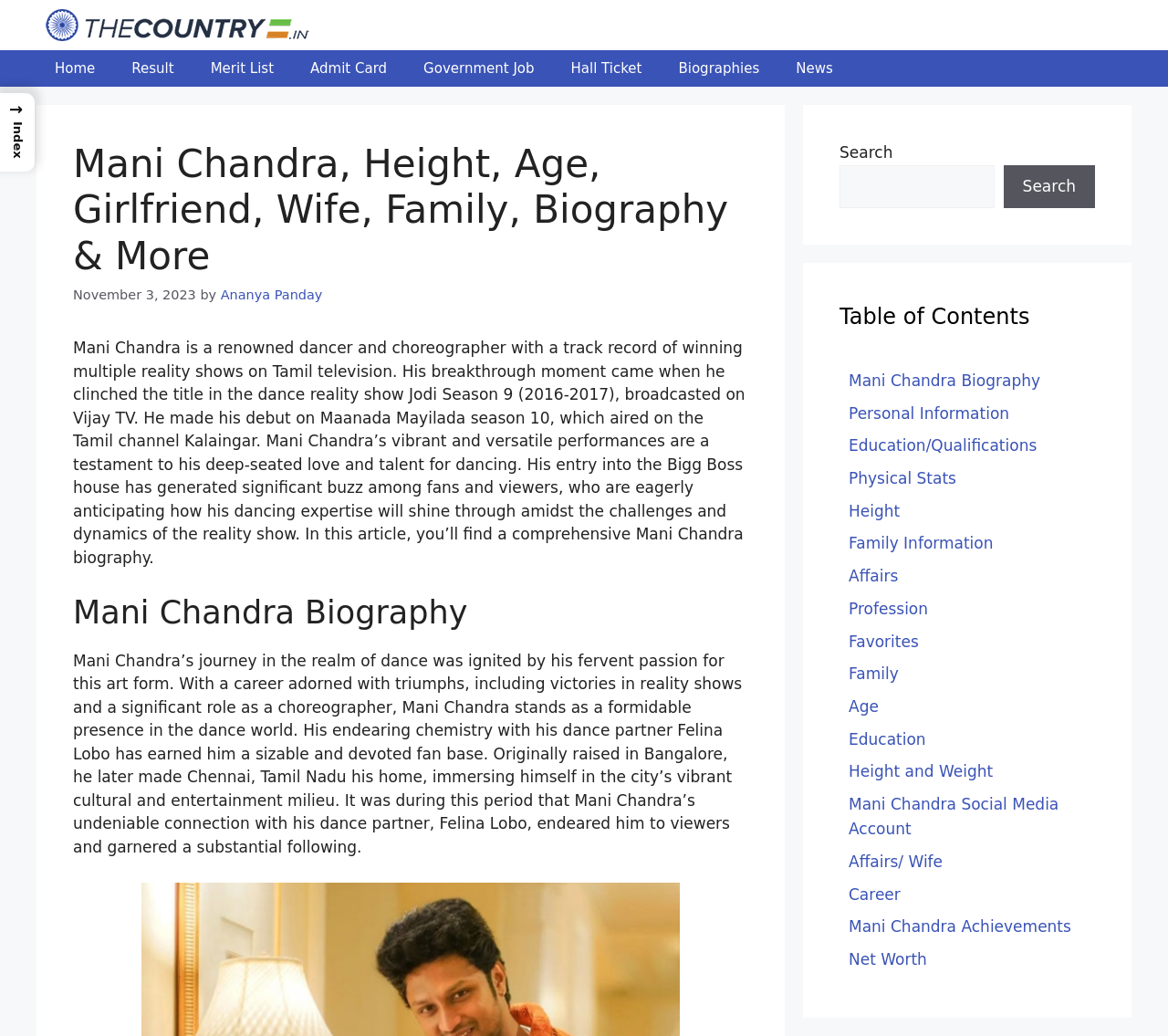Please identify and generate the text content of the webpage's main heading.

Mani Chandra, Height, Age, Girlfriend, Wife, Family, Biography & More